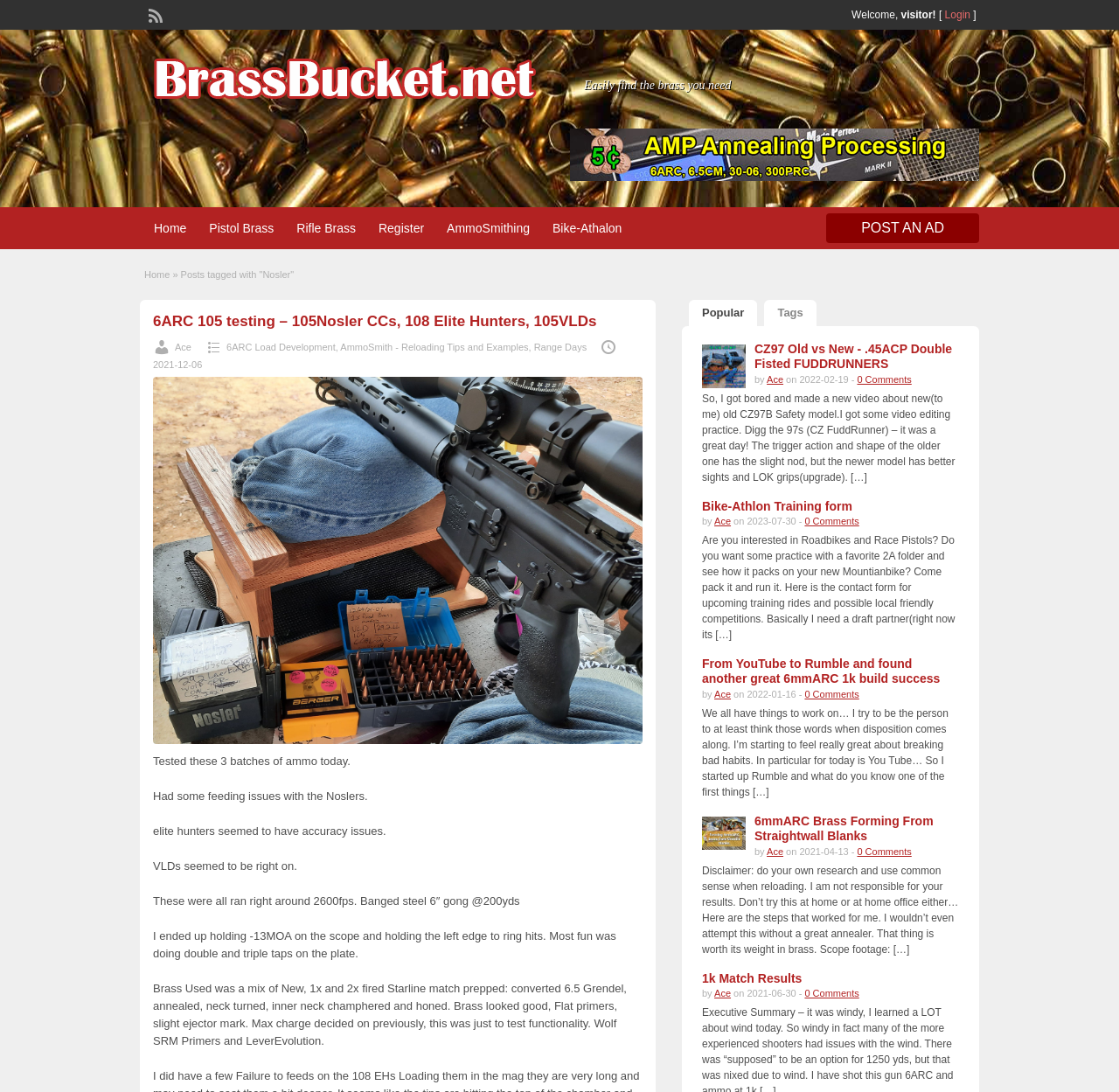From the webpage screenshot, predict the bounding box of the UI element that matches this description: "Tags".

[0.683, 0.275, 0.73, 0.299]